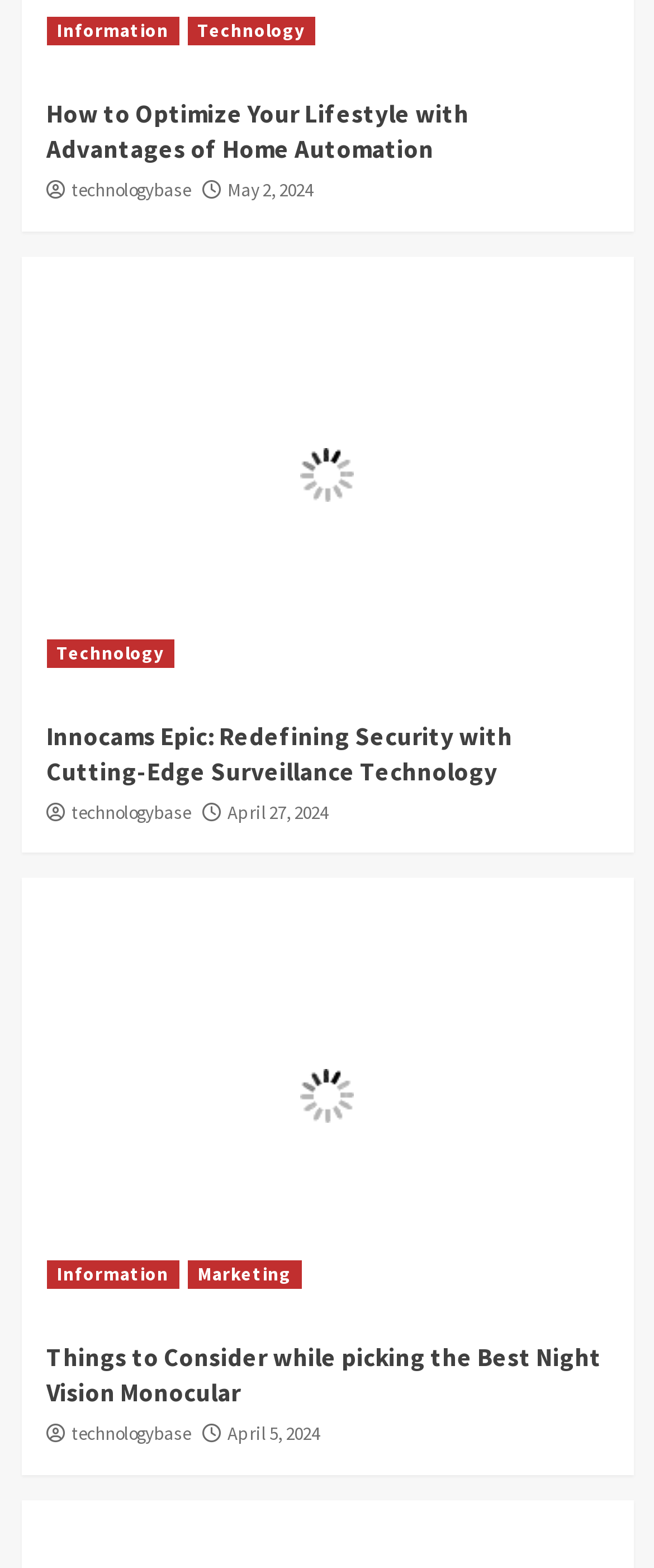Provide the bounding box coordinates of the HTML element this sentence describes: "Marketing". The bounding box coordinates consist of four float numbers between 0 and 1, i.e., [left, top, right, bottom].

[0.286, 0.804, 0.46, 0.822]